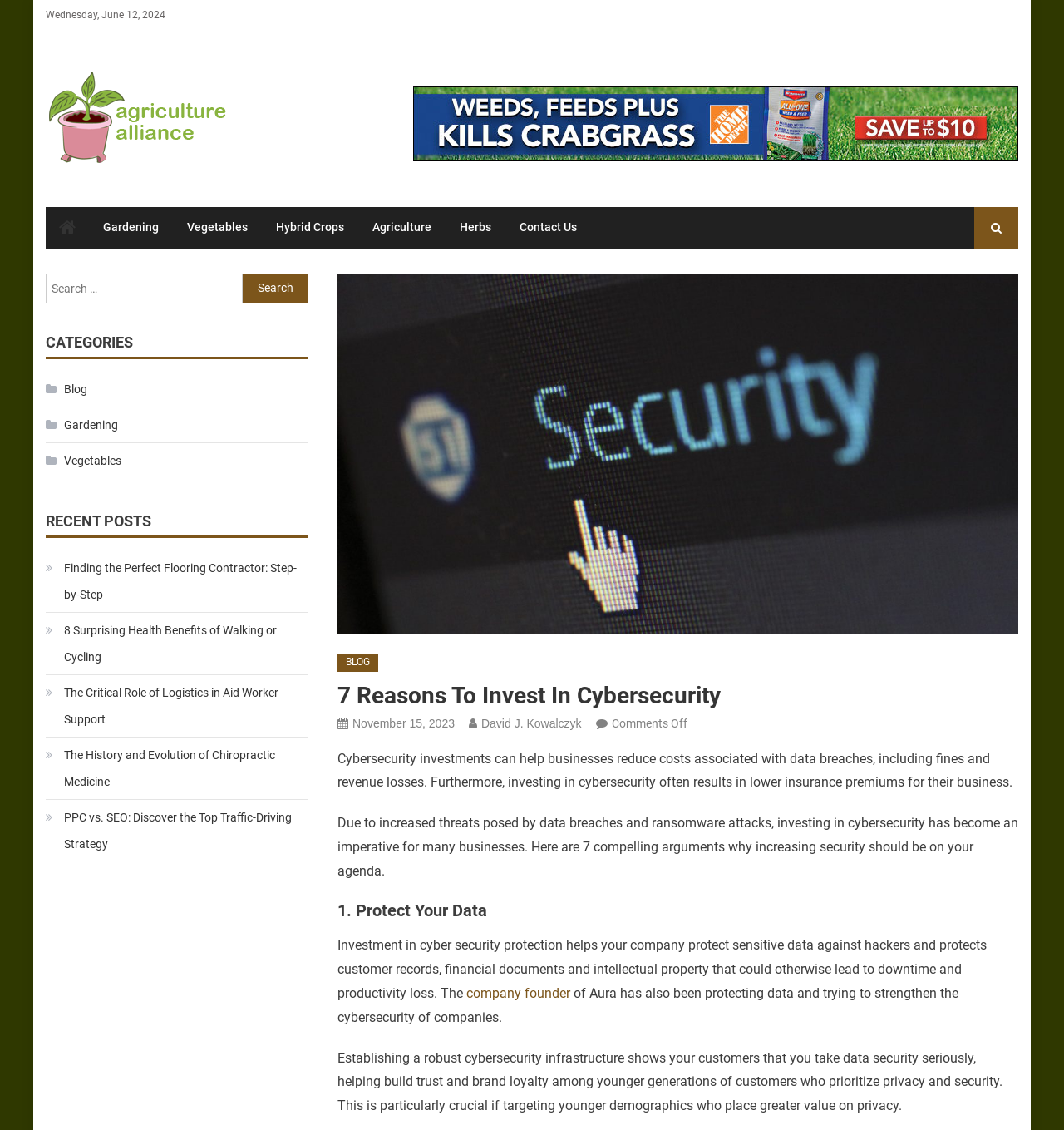Please give the bounding box coordinates of the area that should be clicked to fulfill the following instruction: "View the Code of Conduct". The coordinates should be in the format of four float numbers from 0 to 1, i.e., [left, top, right, bottom].

None